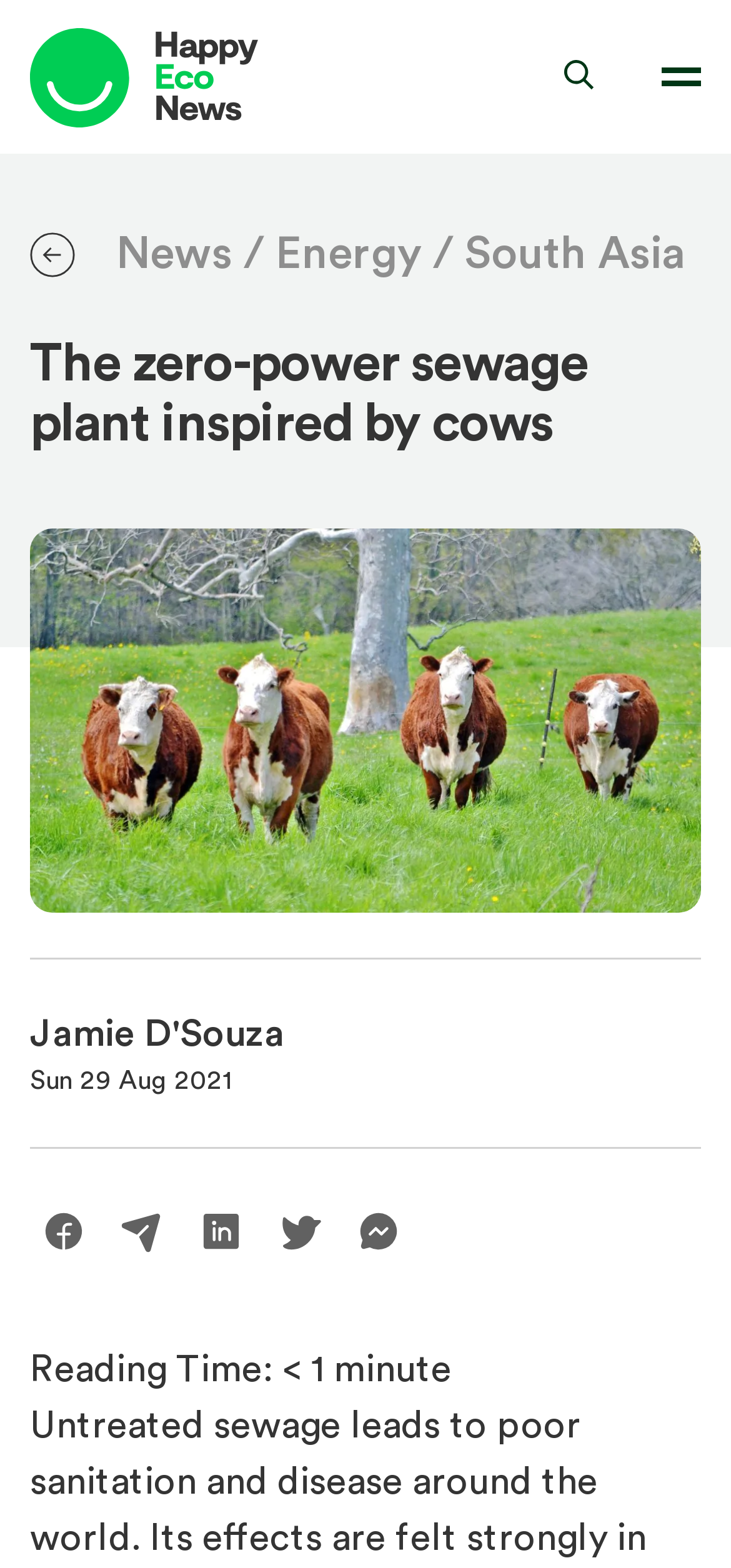Locate the bounding box coordinates of the clickable area to execute the instruction: "Click on Amazon". Provide the coordinates as four float numbers between 0 and 1, represented as [left, top, right, bottom].

None